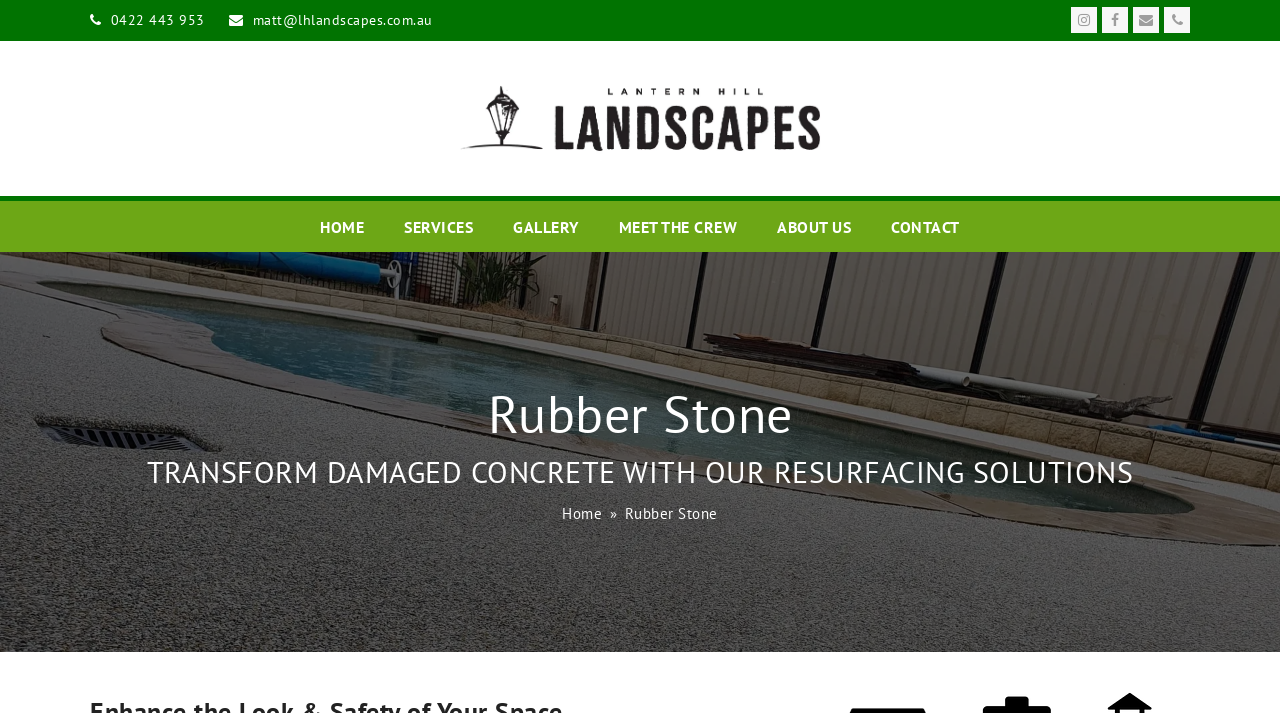What social media platforms does Lantern Hill Landscapes have?
Based on the screenshot, respond with a single word or phrase.

Instagram, Facebook